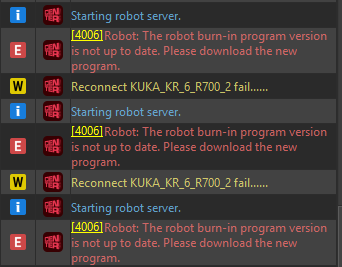What is the problem with the robot's program version?
From the image, respond with a single word or phrase.

Not up to date